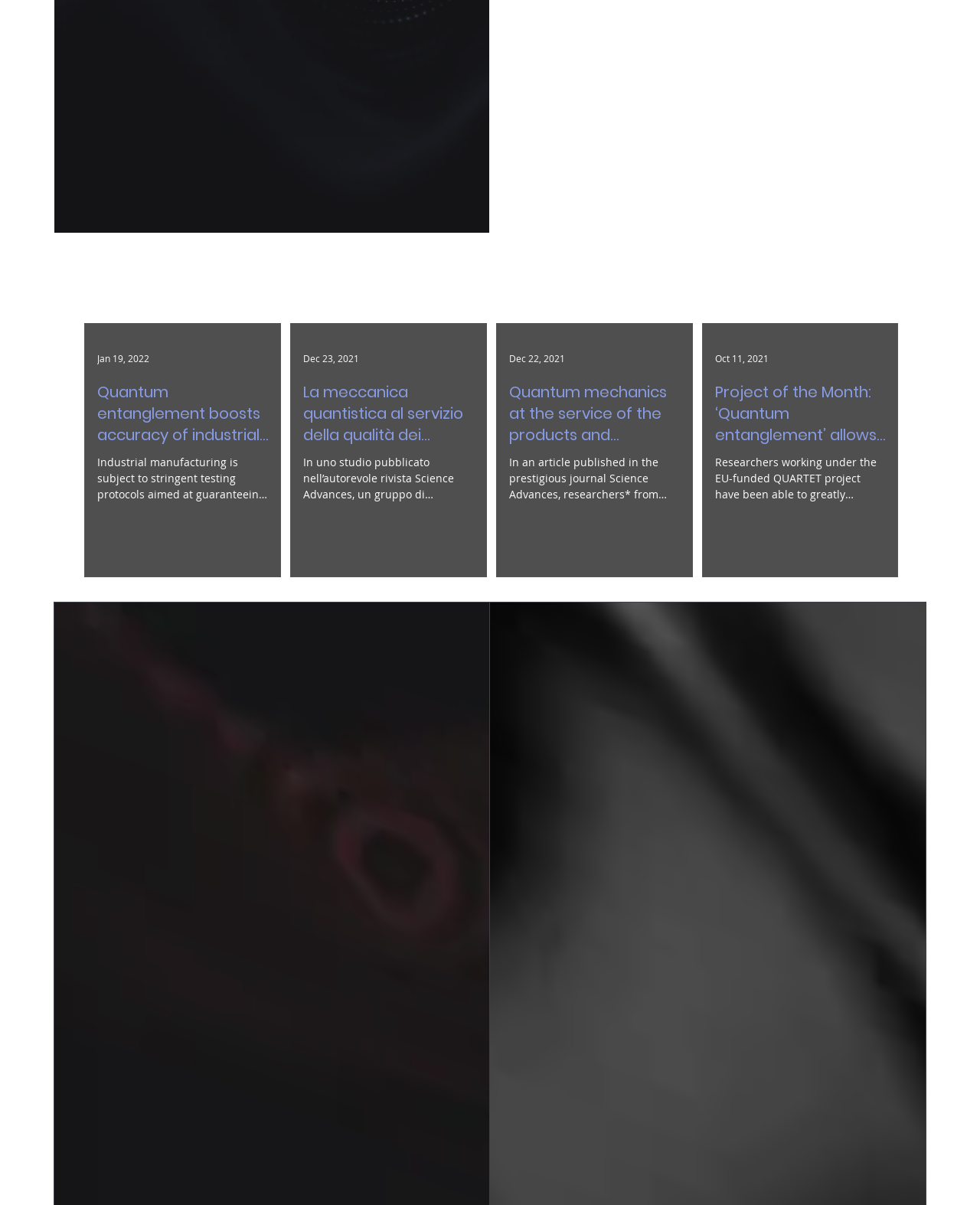Look at the image and answer the question in detail:
What is the main topic of the webpage?

The main topic of the webpage is quantum radar scanning, which is indicated by the heading 'Quantum radar scanning' at the top of the page. This heading suggests that the webpage is focused on discussing the development and applications of quantum radar scanning technology.